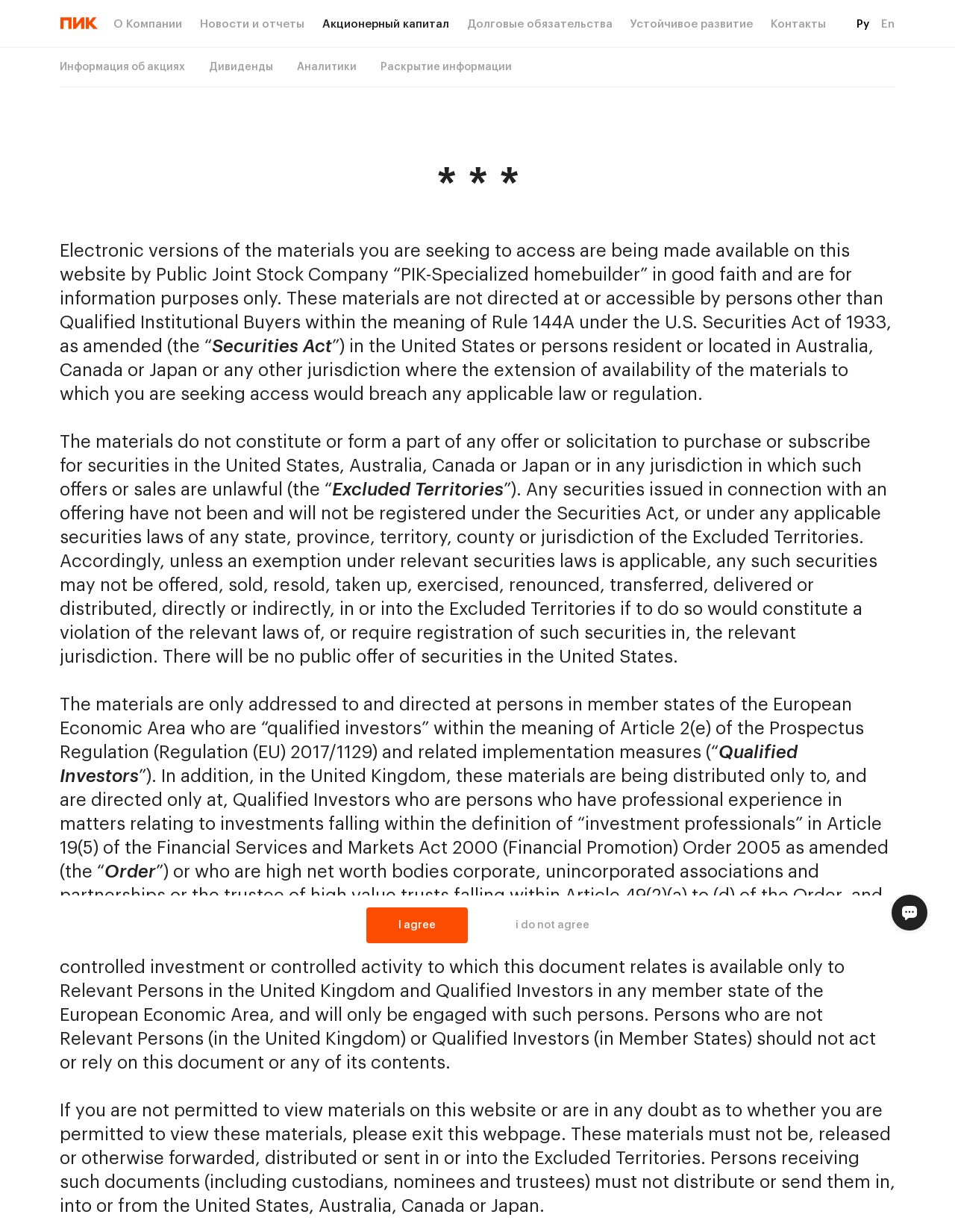Answer the question using only a single word or phrase: 
What languages are available on this webpage?

Russian and English